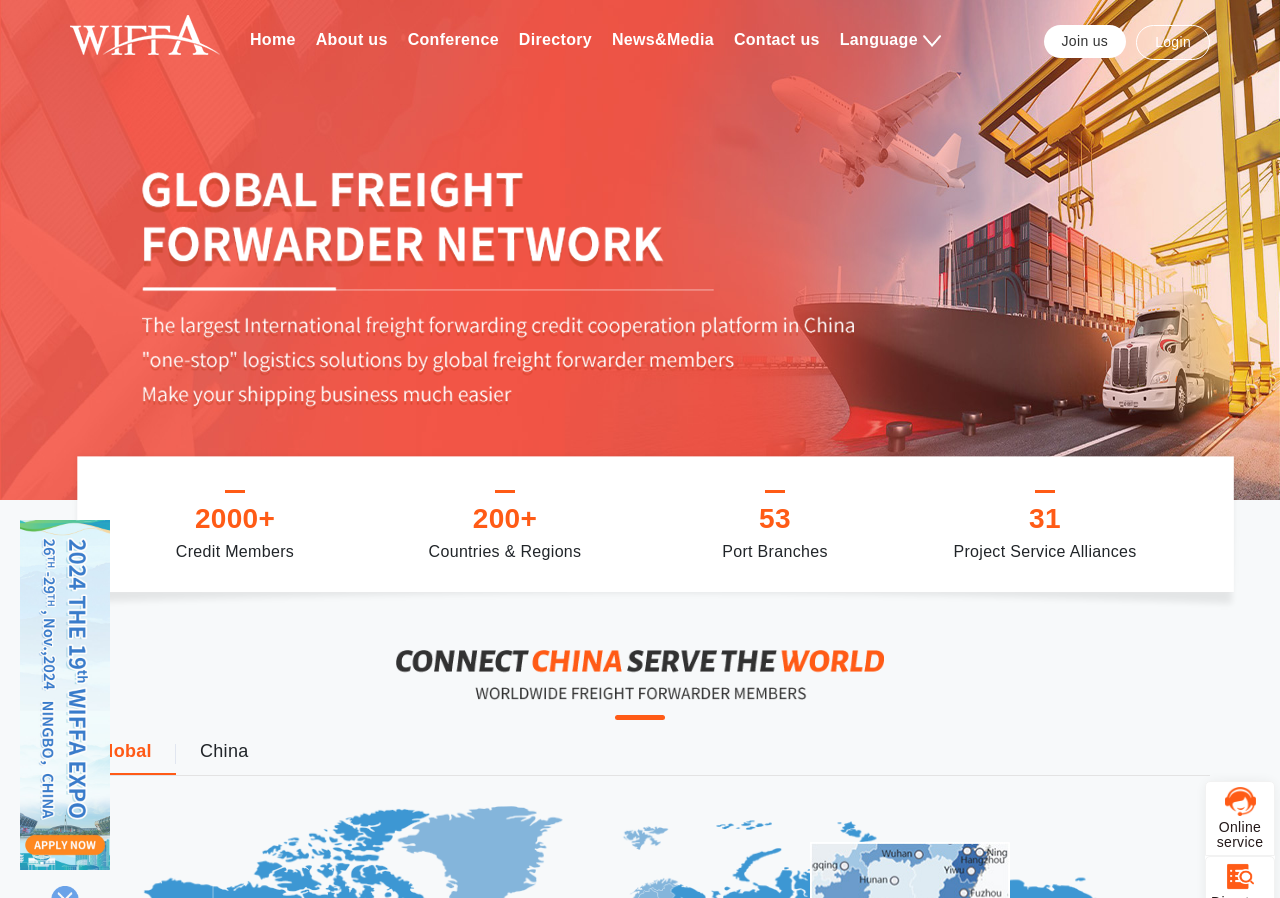Could you provide the bounding box coordinates for the portion of the screen to click to complete this instruction: "View About us"?

[0.247, 0.035, 0.303, 0.053]